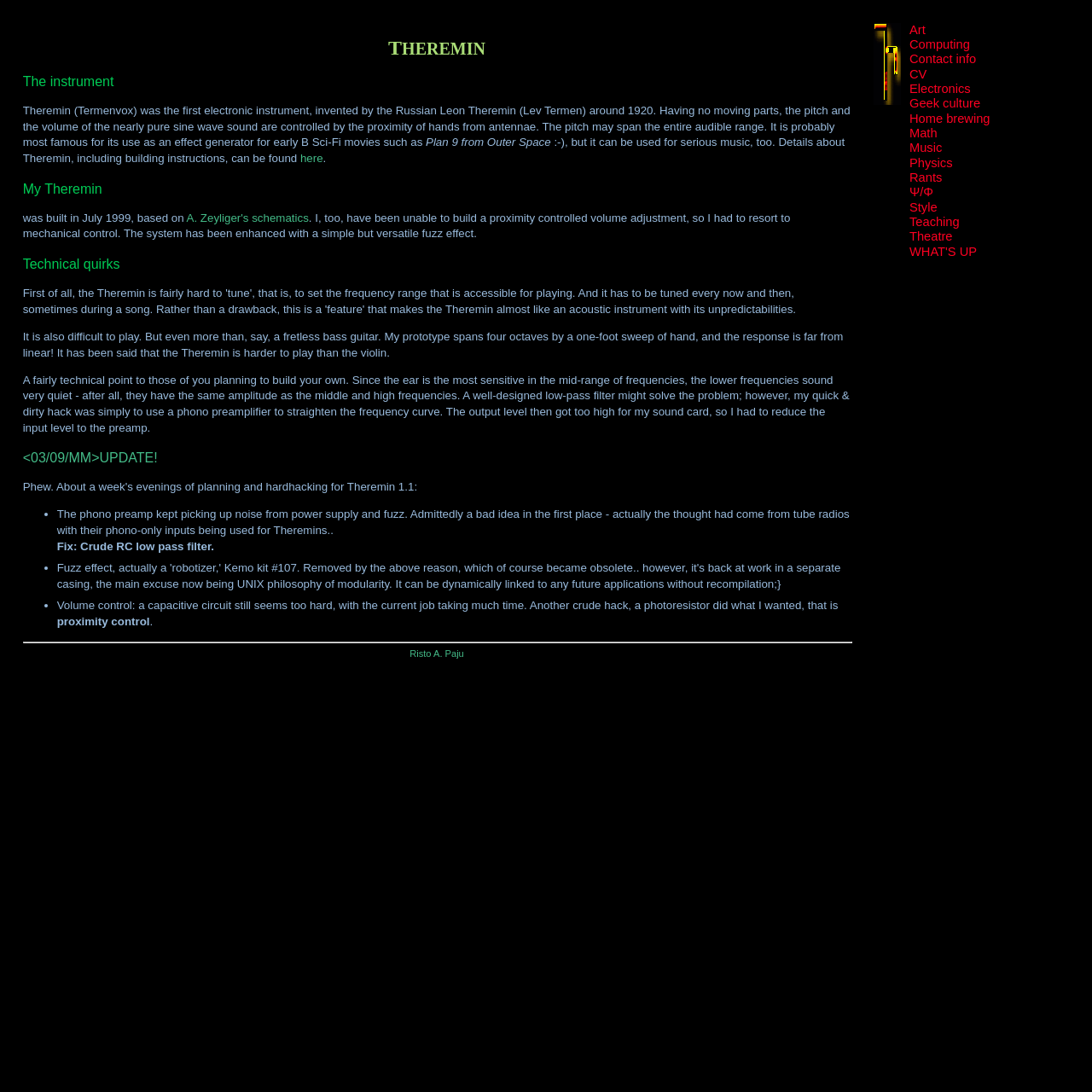Pinpoint the bounding box coordinates of the area that must be clicked to complete this instruction: "Go to Risto A. Paju's page".

[0.375, 0.594, 0.425, 0.603]